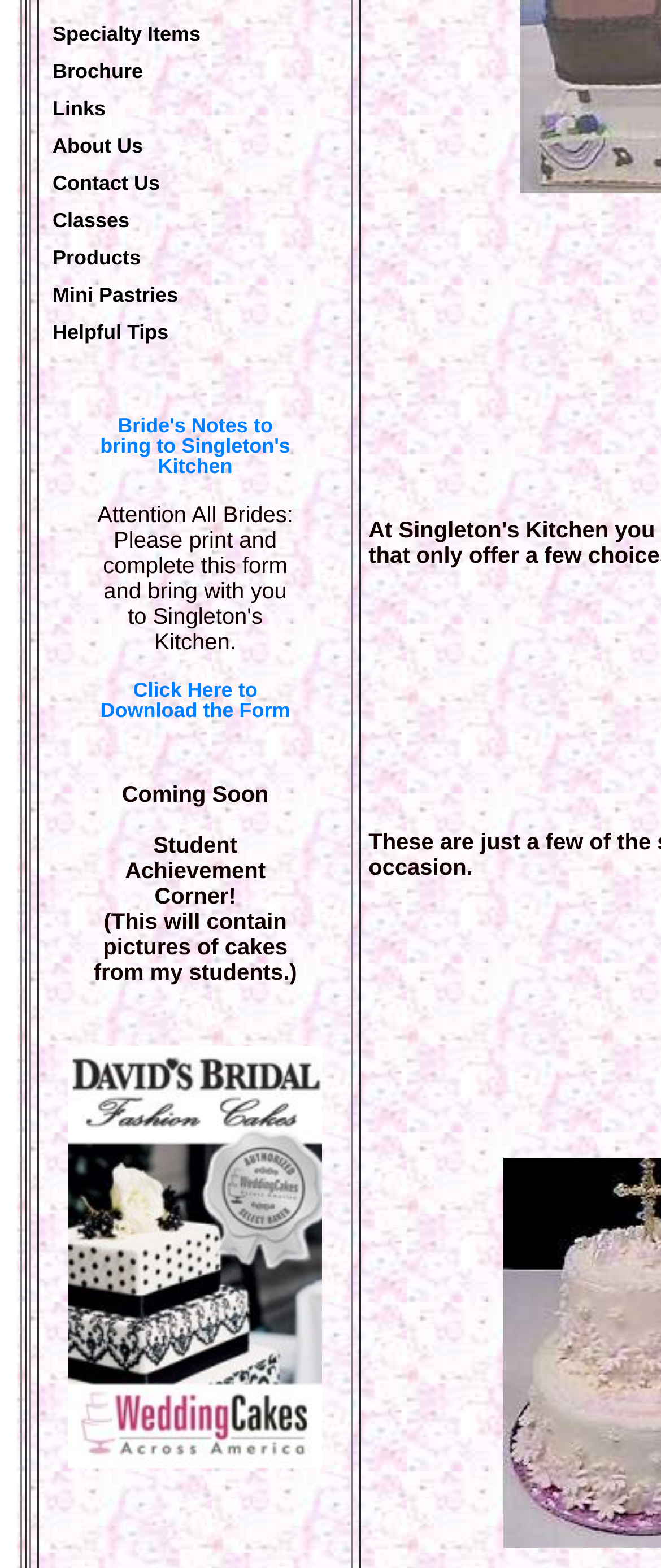Determine the bounding box coordinates for the UI element matching this description: "Powered by WordPress".

None